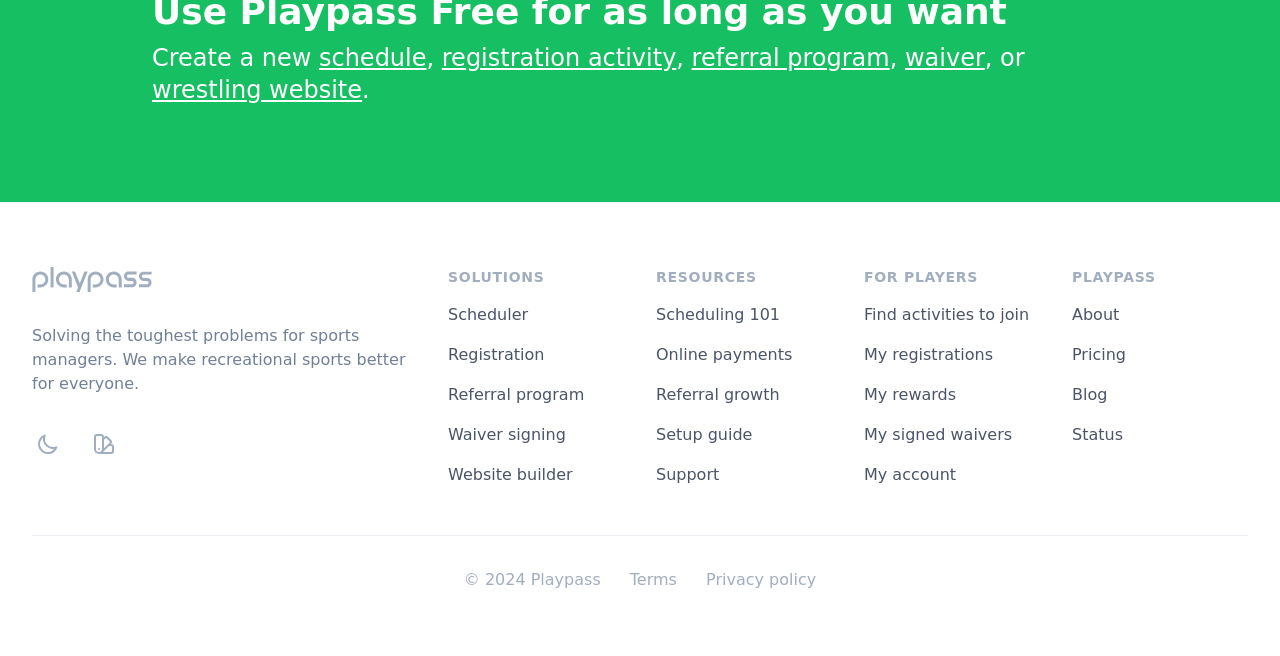Reply to the question below using a single word or brief phrase:
What is the purpose of this website?

Solving sports management problems